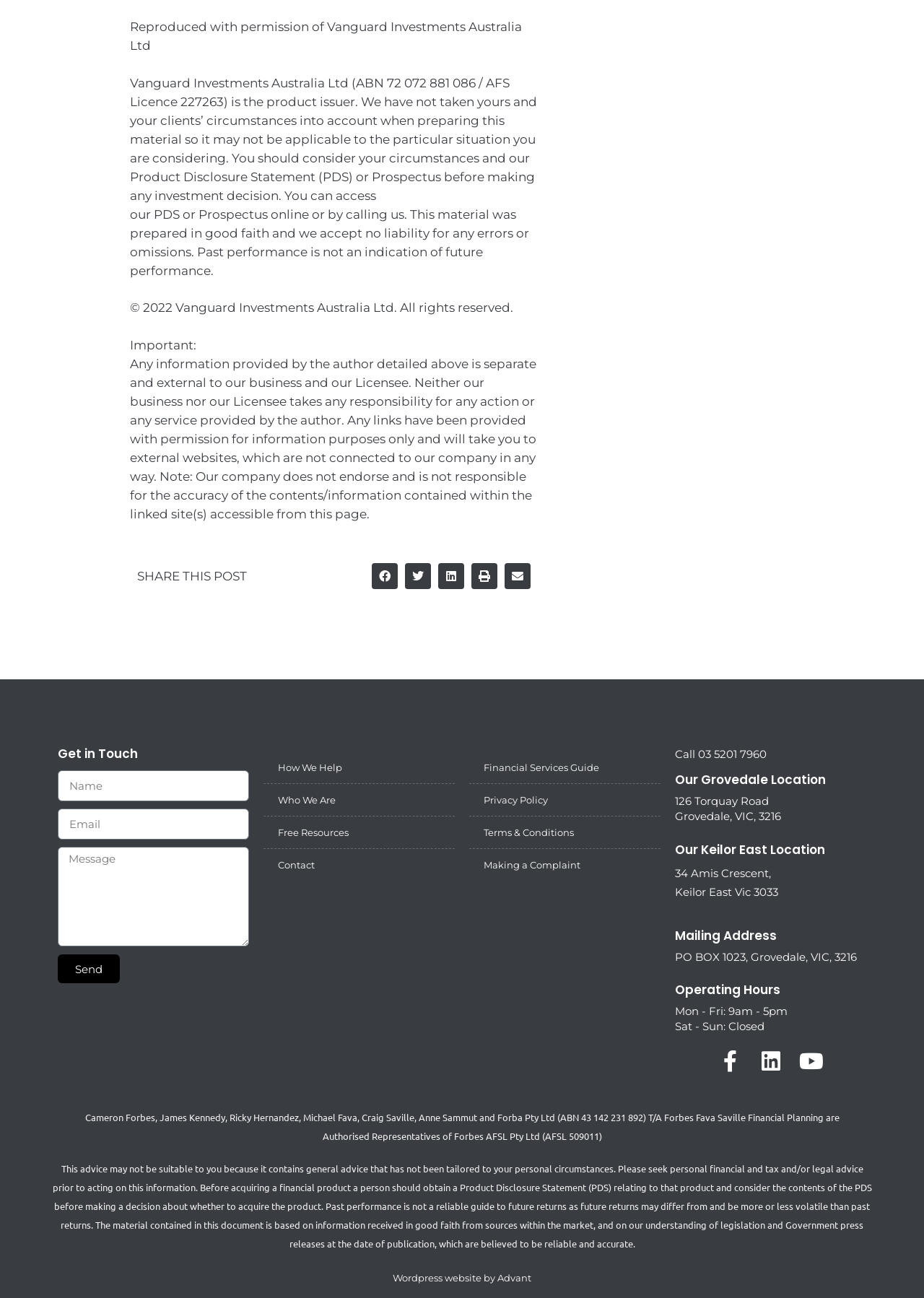Please determine the bounding box of the UI element that matches this description: Privacy Policy. The coordinates should be given as (top-left x, top-left y, bottom-right x, bottom-right y), with all values between 0 and 1.

[0.508, 0.604, 0.715, 0.629]